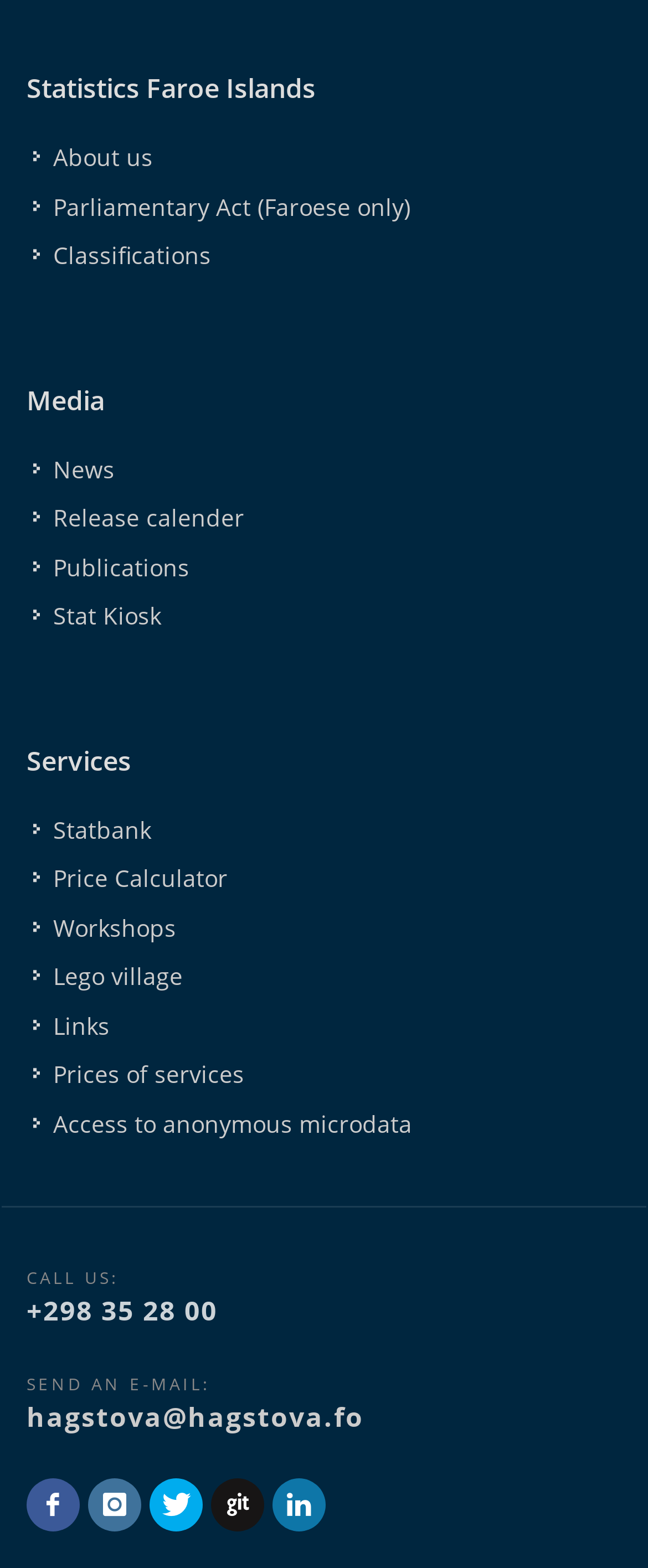What is the name of the statistics institution?
Identify the answer in the screenshot and reply with a single word or phrase.

Statistics Faroe Islands